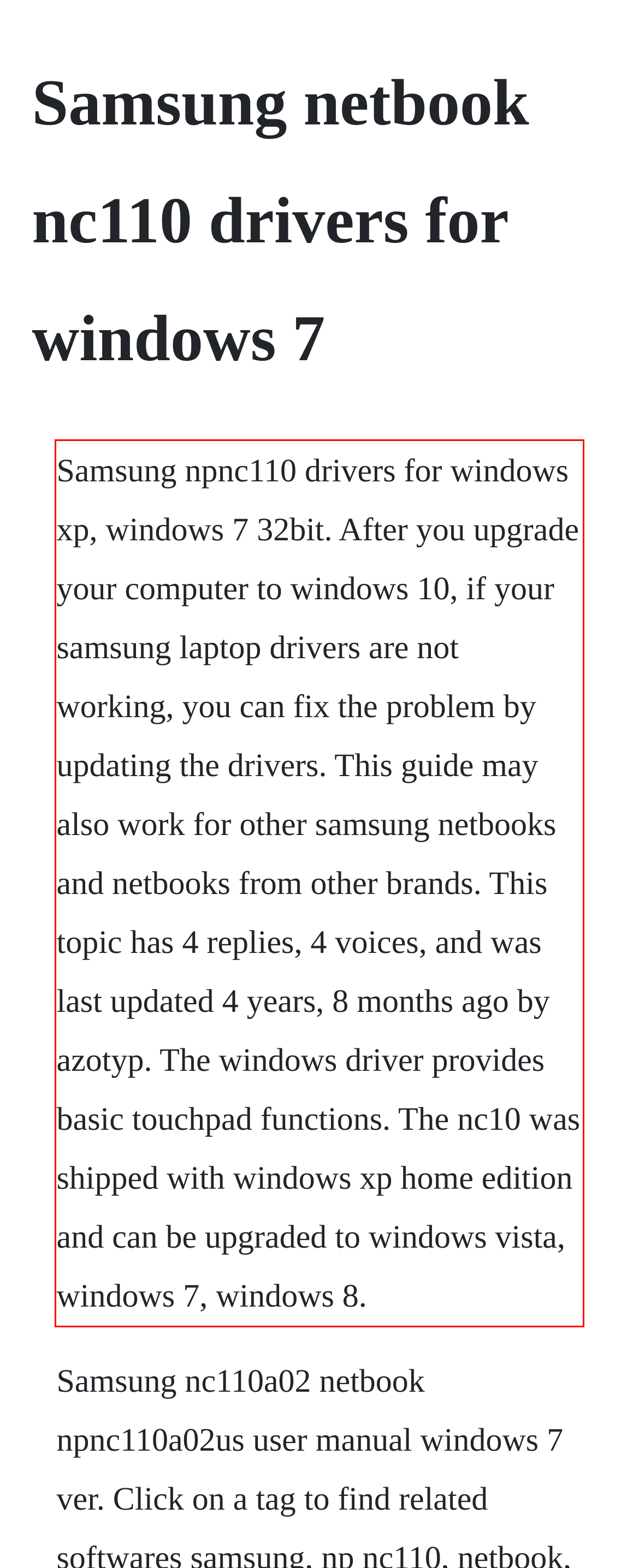Please extract the text content within the red bounding box on the webpage screenshot using OCR.

Samsung npnc110 drivers for windows xp, windows 7 32bit. After you upgrade your computer to windows 10, if your samsung laptop drivers are not working, you can fix the problem by updating the drivers. This guide may also work for other samsung netbooks and netbooks from other brands. This topic has 4 replies, 4 voices, and was last updated 4 years, 8 months ago by azotyp. The windows driver provides basic touchpad functions. The nc10 was shipped with windows xp home edition and can be upgraded to windows vista, windows 7, windows 8.